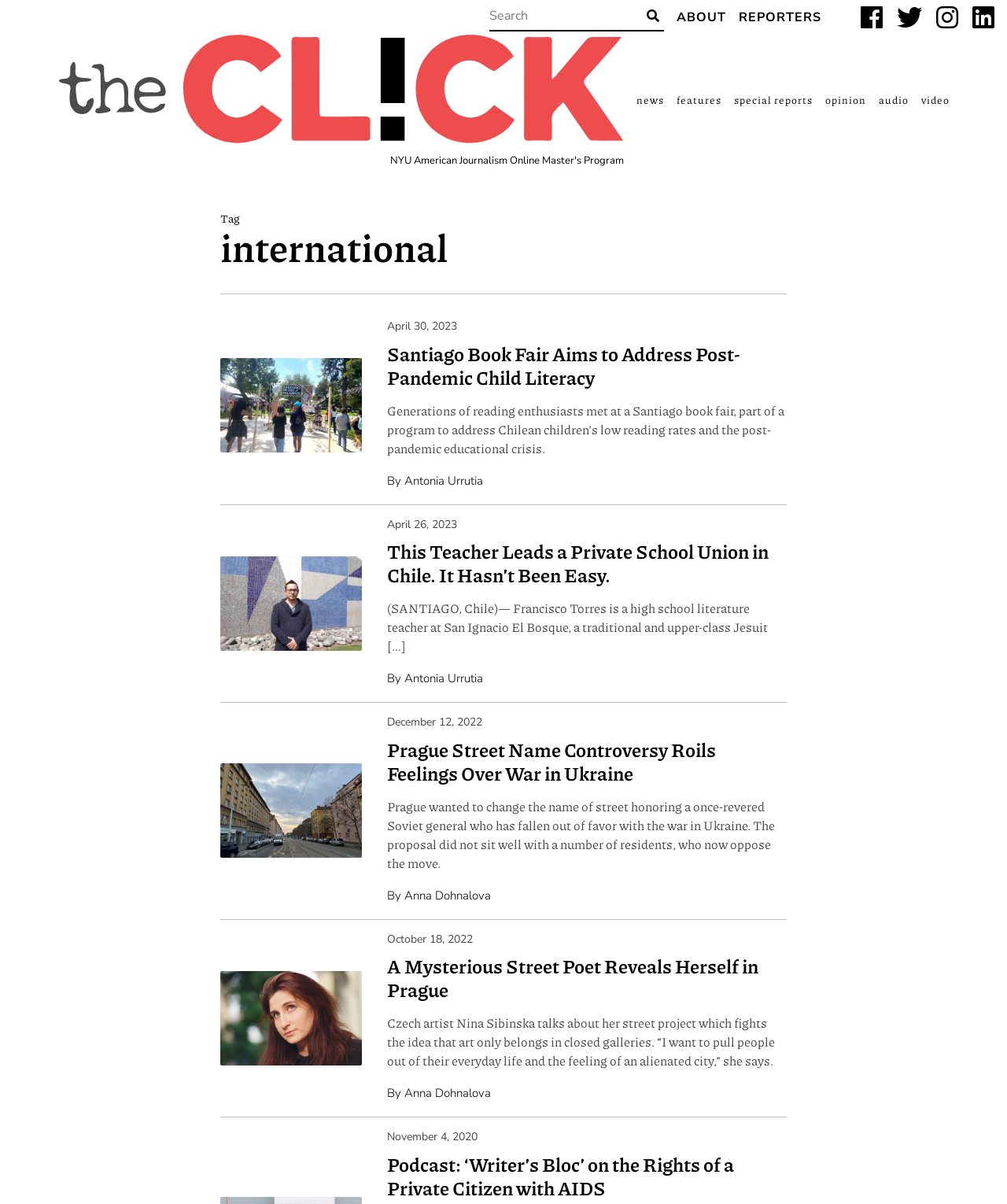What is the purpose of the search bar?
Please provide a single word or phrase as your answer based on the image.

To search content